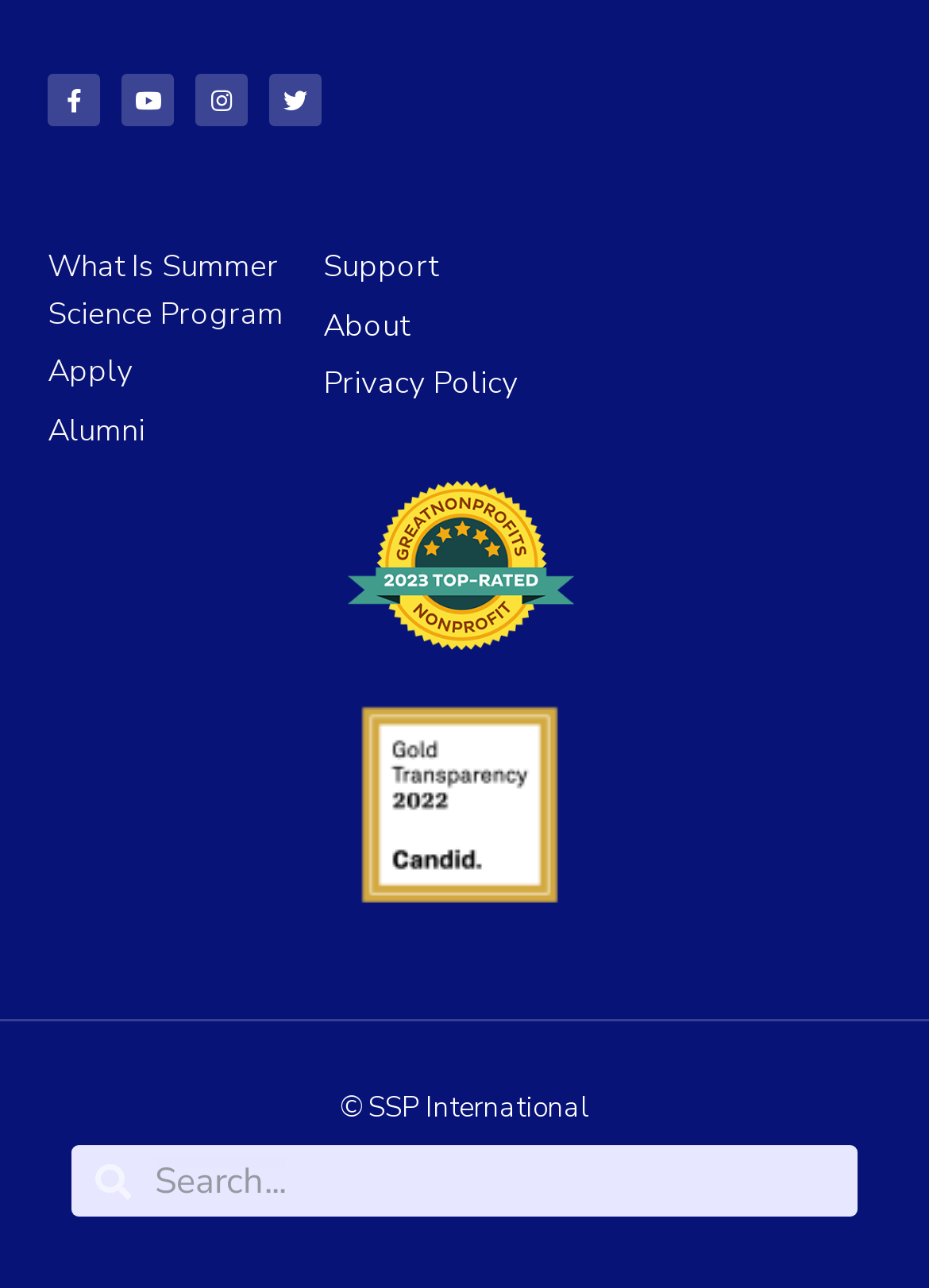What is the organization that owns the copyright of the webpage?
Answer the question in as much detail as possible.

The text '© SSP International' is located at the bottom of the webpage, which suggests that SSP International is the organization that owns the copyright of the webpage.